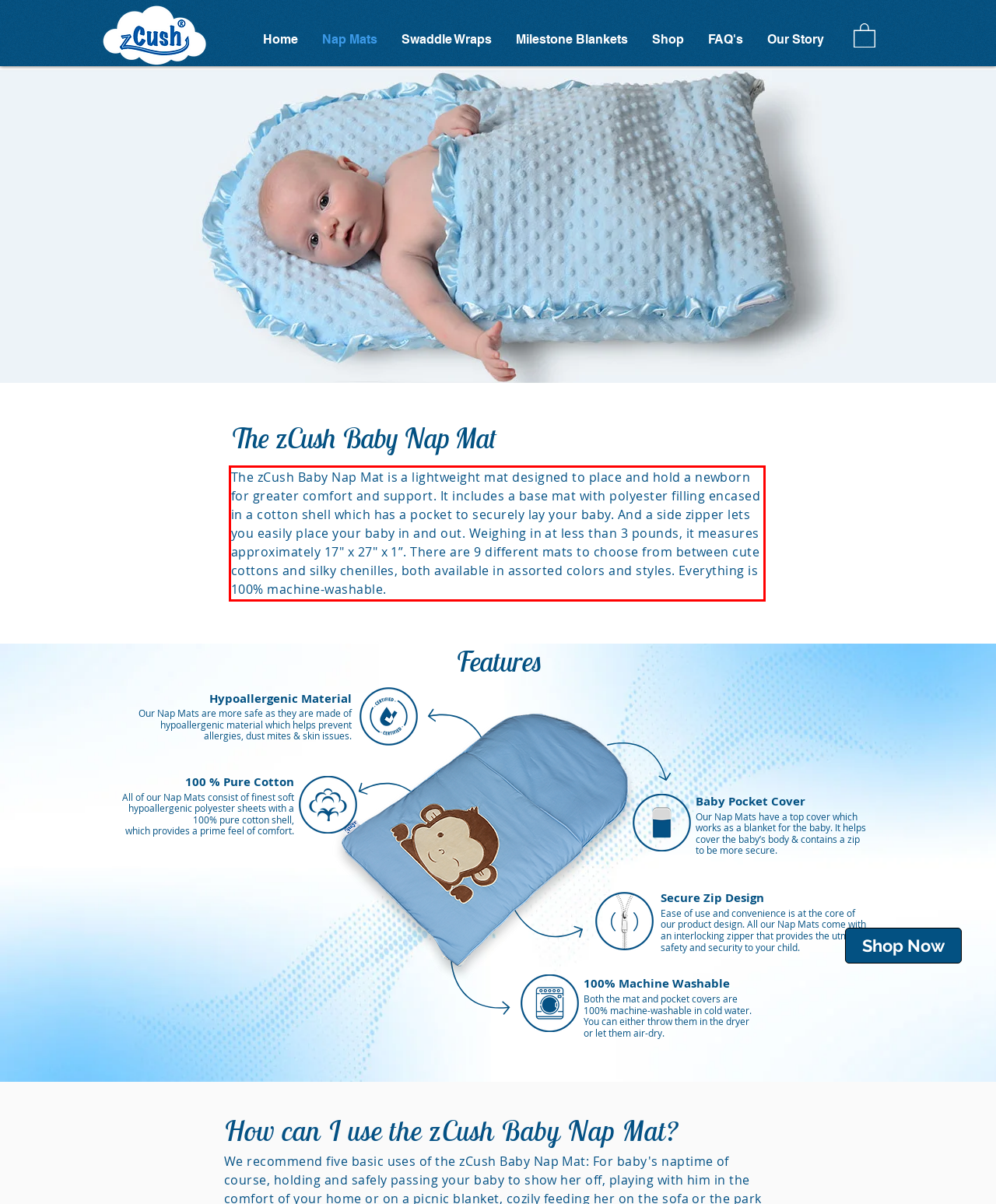Using the webpage screenshot, recognize and capture the text within the red bounding box.

The zCush Baby Nap Mat is a lightweight mat designed to place and hold a newborn for greater comfort and support. It includes a base mat with polyester filling encased in a cotton shell which has a pocket to securely lay your baby. And a side zipper lets you easily place your baby in and out. Weighing in at less than 3 pounds, it measures approximately 17" x 27" x 1”. There are 9 different mats to choose from between cute cottons and silky chenilles, both available in assorted colors and styles. Everything is 100% machine-washable.